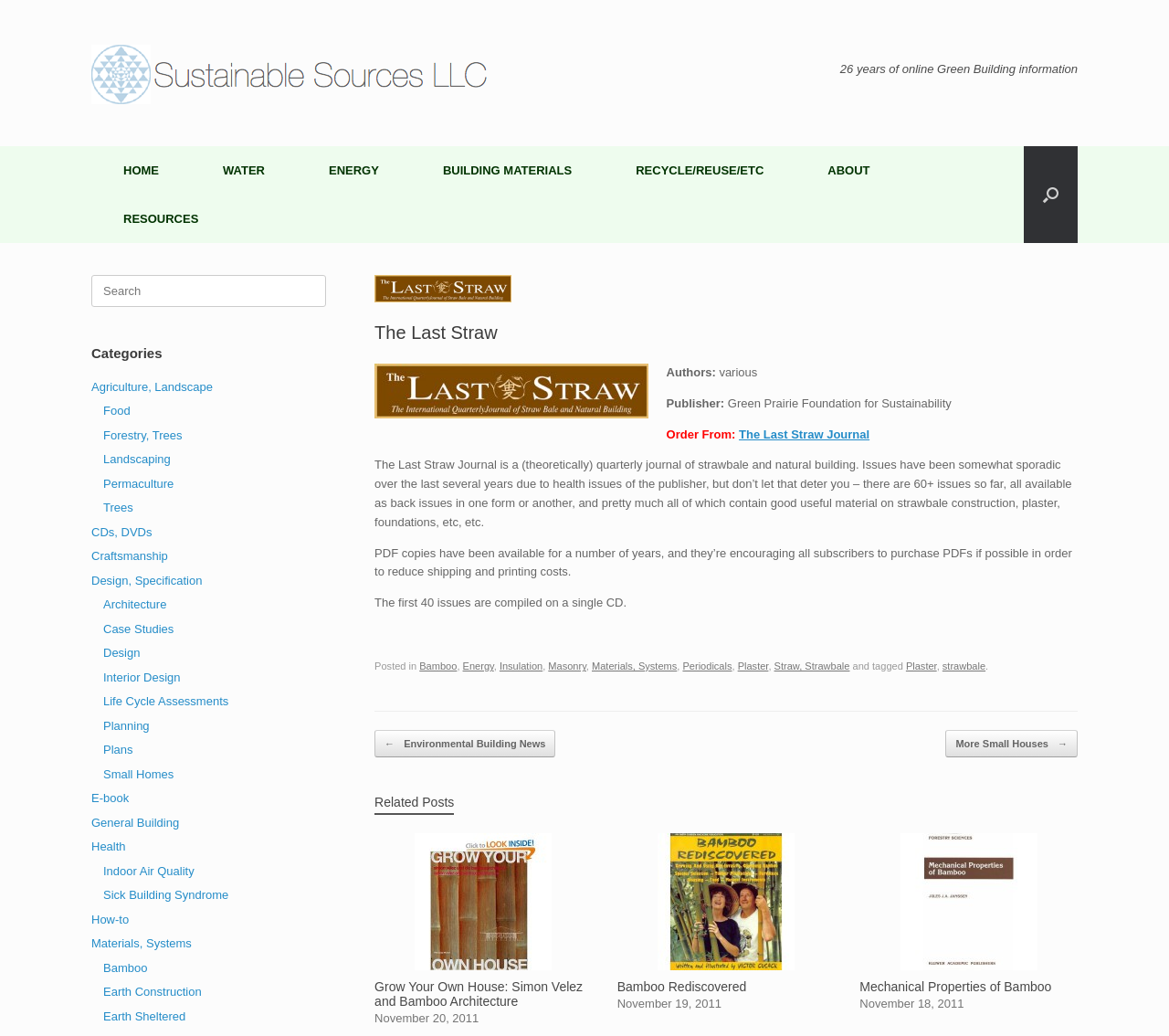Locate the bounding box coordinates of the area that needs to be clicked to fulfill the following instruction: "Search for something". The coordinates should be in the format of four float numbers between 0 and 1, namely [left, top, right, bottom].

[0.078, 0.265, 0.279, 0.296]